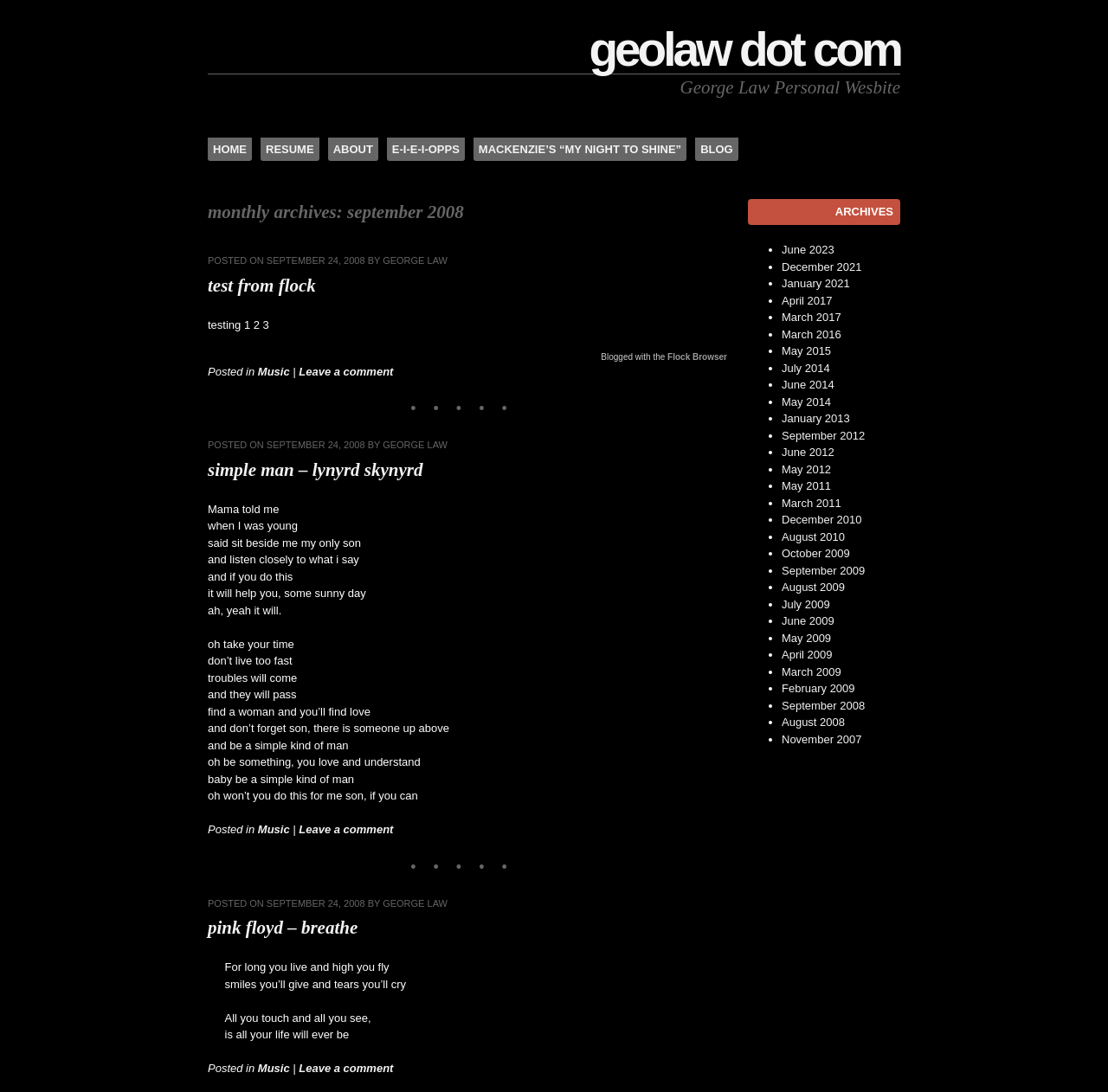Provide an in-depth caption for the elements present on the webpage.

This webpage appears to be a personal blog or website, with a focus on music and personal reflections. At the top of the page, there is a heading that reads "geolaw dot com" and a link to the same title. Below this, there is a heading that reads "George Law Personal Website" and a menu with links to various sections of the website, including "HOME", "RESUME", "ABOUT", "E-I-E-I-OPPS", "MACKENZIE'S “MY NIGHT TO SHINE”", and "BLOG".

The main content of the page is divided into three sections, each with a heading and a series of paragraphs or links. The first section has a heading that reads "monthly archives: september 2008" and contains a post titled "test from flock" with a link to the same title. The post includes some text and a link to "Flock Browser".

The second section has a heading that reads "simple man – lynyrd skynyrd" and contains a post with the same title. The post includes a series of paragraphs with lyrics from the song "Simple Man" by Lynyrd Skynyrd.

The third section has a heading that reads "pink floyd – breathe" and contains a post with the same title. The post includes a blockquote with lyrics from the song "Breathe" by Pink Floyd.

Throughout the page, there are also links to leave comments and to view posts in specific categories, such as "Music". The page has a simple and clean design, with a focus on presenting the content in a clear and easy-to-read manner.